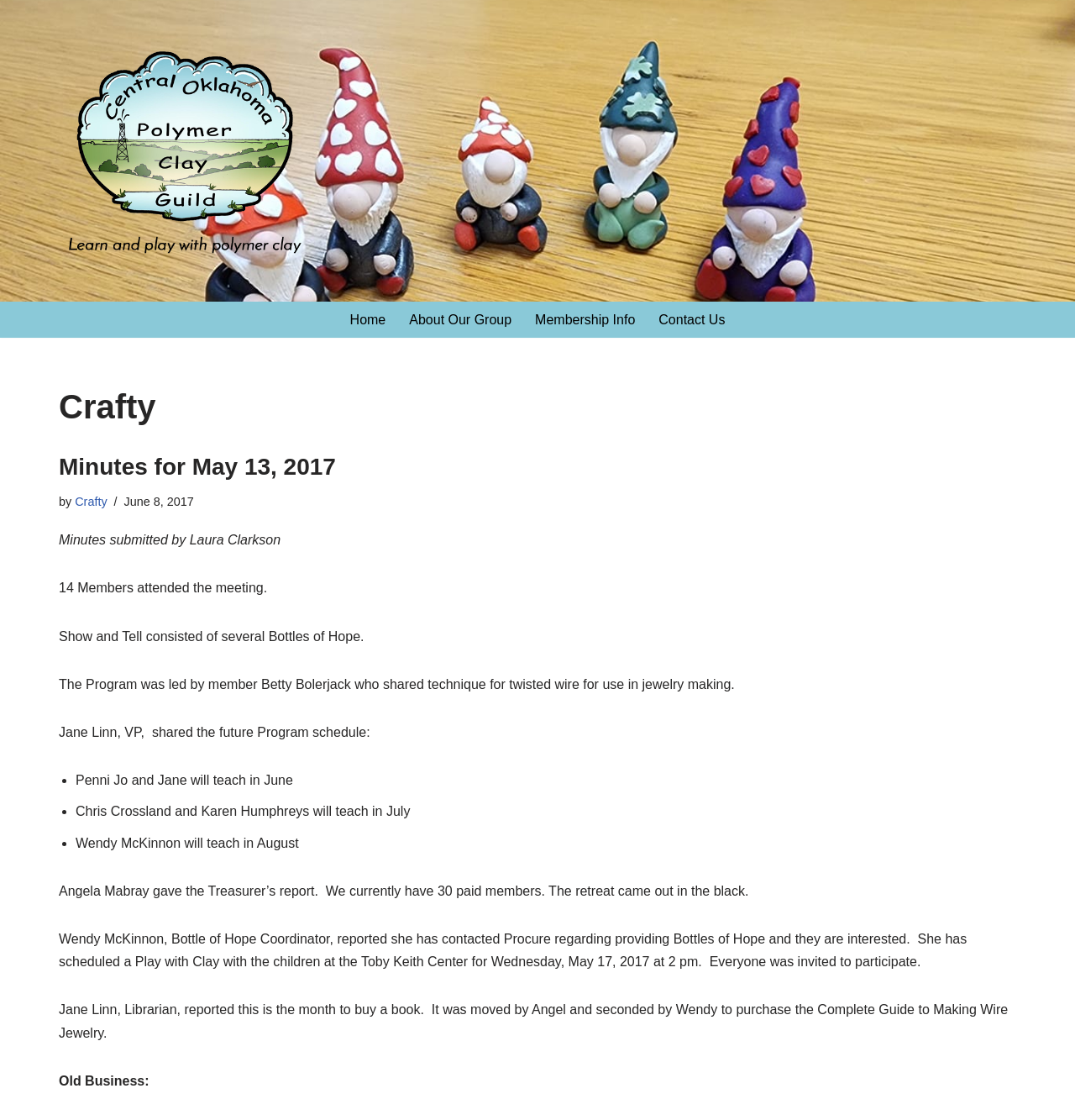How many members attended the meeting?
Provide a well-explained and detailed answer to the question.

The number of members who attended the meeting can be found in the text '14 Members attended the meeting.' which is located in the middle of the webpage.